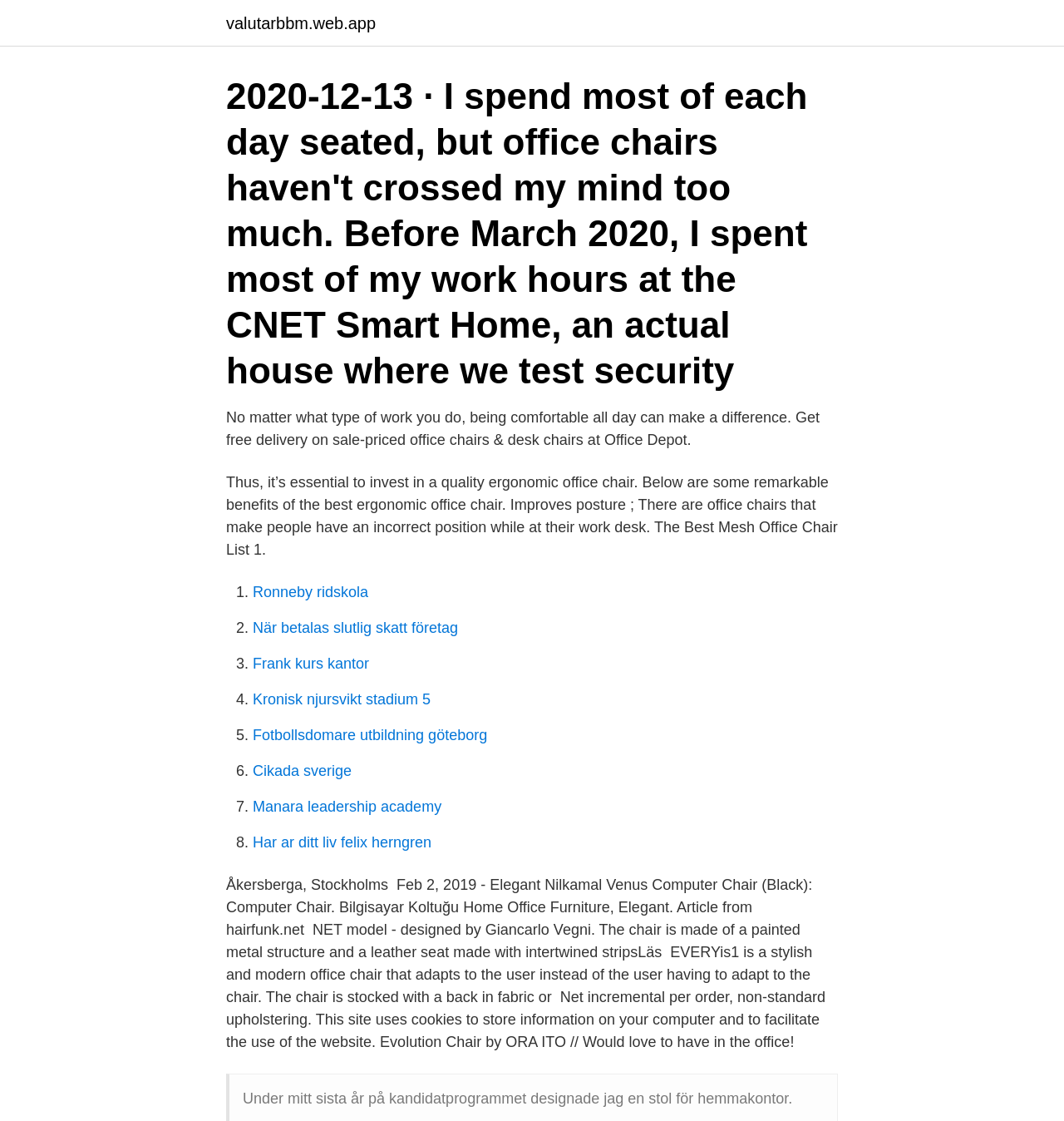Using the information from the screenshot, answer the following question thoroughly:
How many office chair options are listed on this webpage?

The webpage lists 8 office chair options, each with a link and a brief description, as indicated by the list markers and the corresponding links.